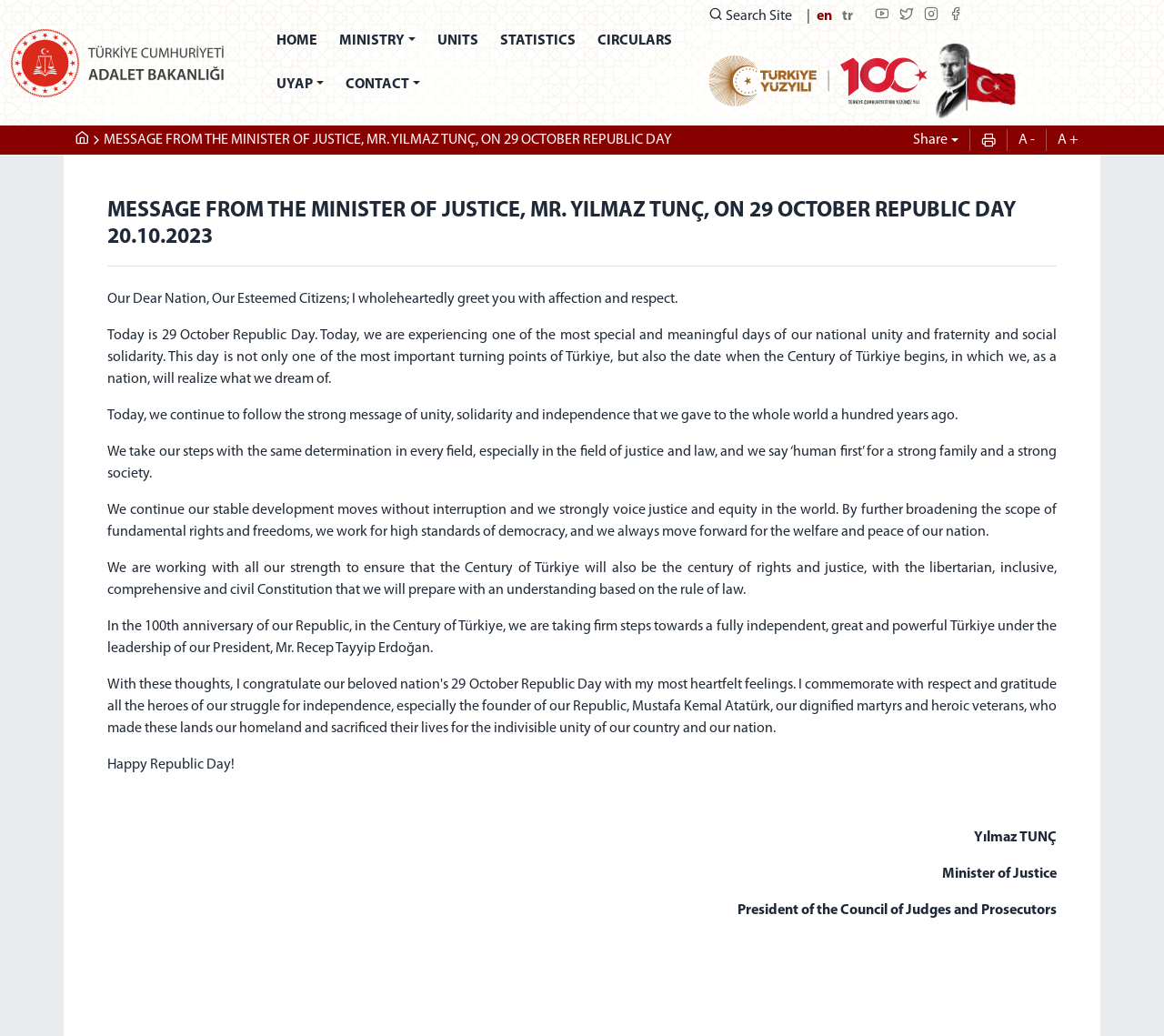Please provide the bounding box coordinates for the element that needs to be clicked to perform the following instruction: "Read the 'Dreaming about having 3 babies: high moral strength' section". The coordinates should be given as four float numbers between 0 and 1, i.e., [left, top, right, bottom].

None